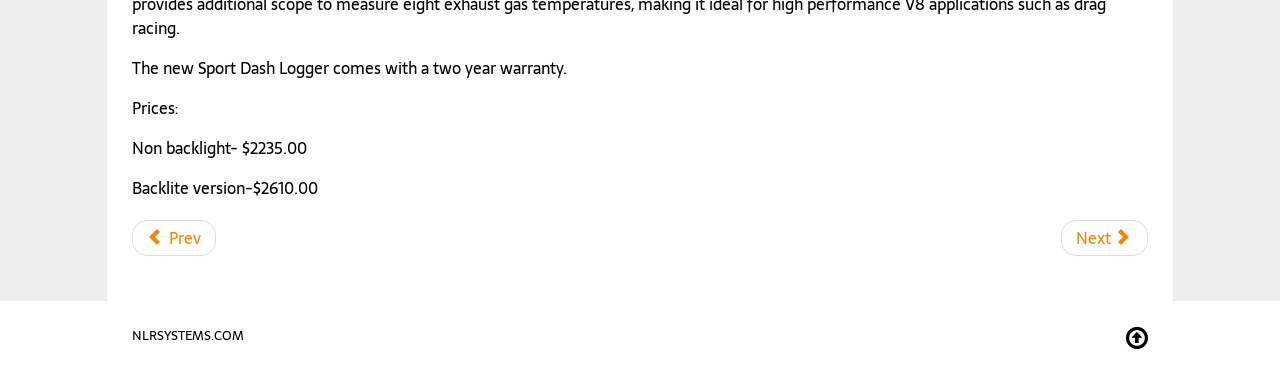What is the price of the non-backlight version?
Provide a detailed and well-explained answer to the question.

The price of the non-backlight version can be found in the third line of the webpage, which states 'Non backlight- $2235.00'.